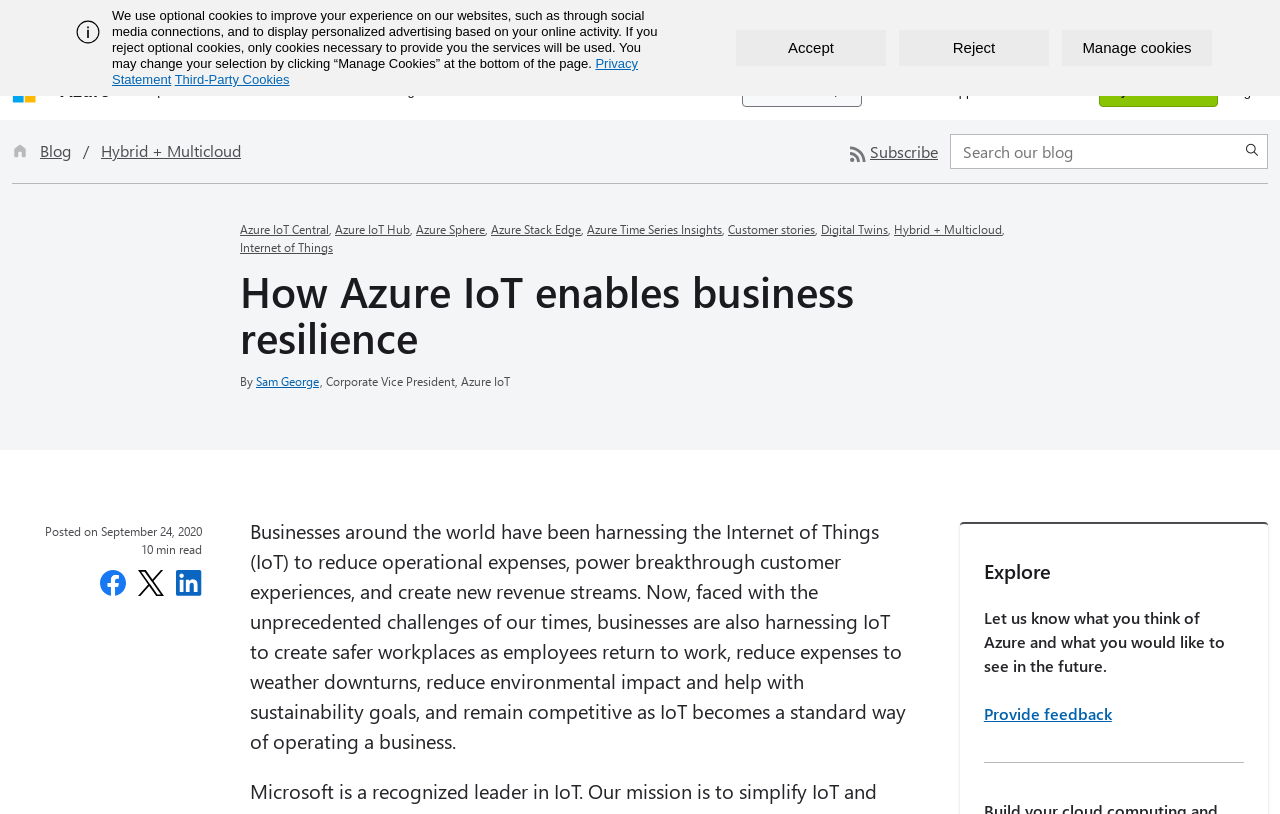What is the main topic of this blog post?
Using the screenshot, give a one-word or short phrase answer.

Azure IoT